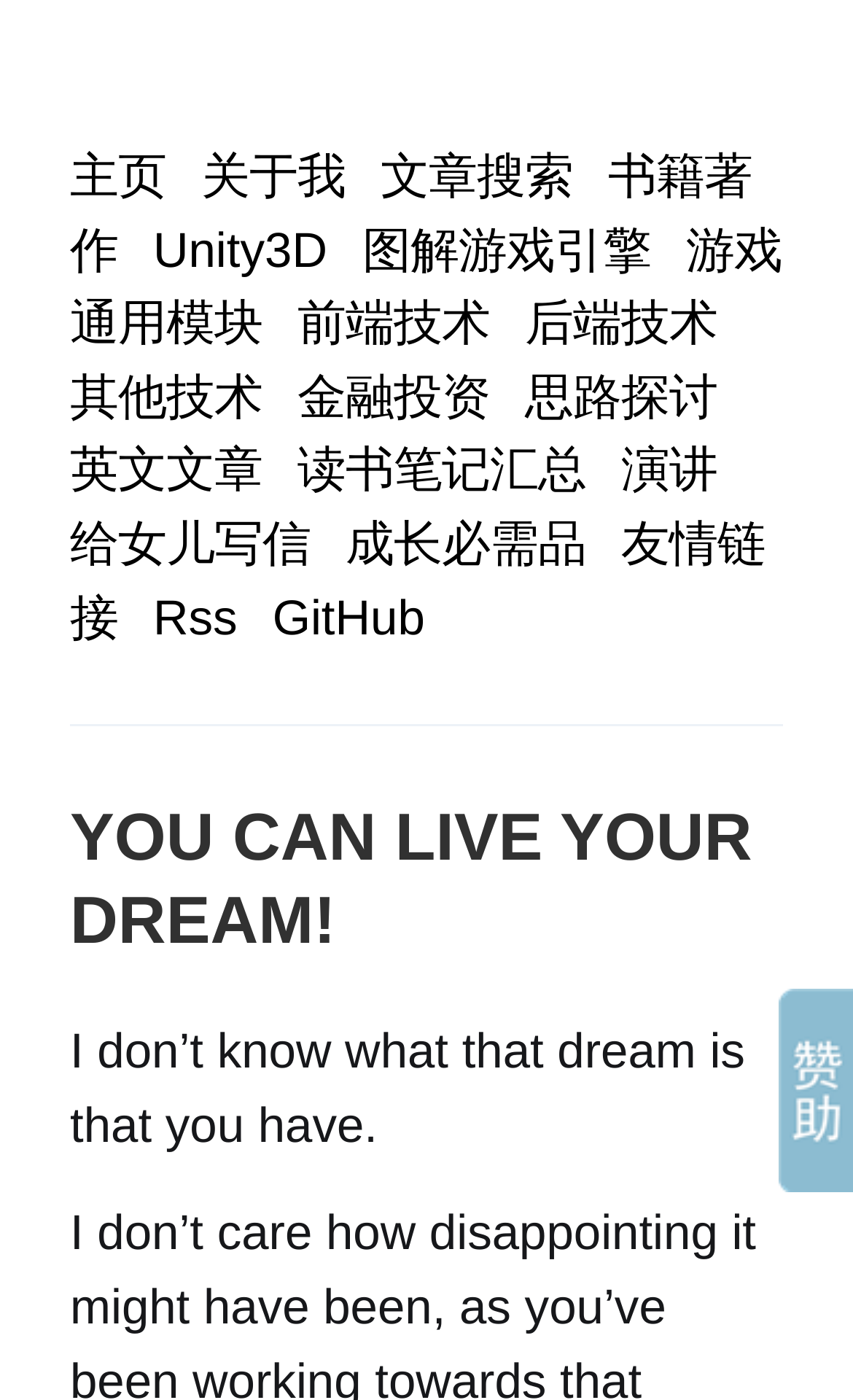Locate the coordinates of the bounding box for the clickable region that fulfills this instruction: "learn about Unity3D".

[0.179, 0.159, 0.384, 0.198]